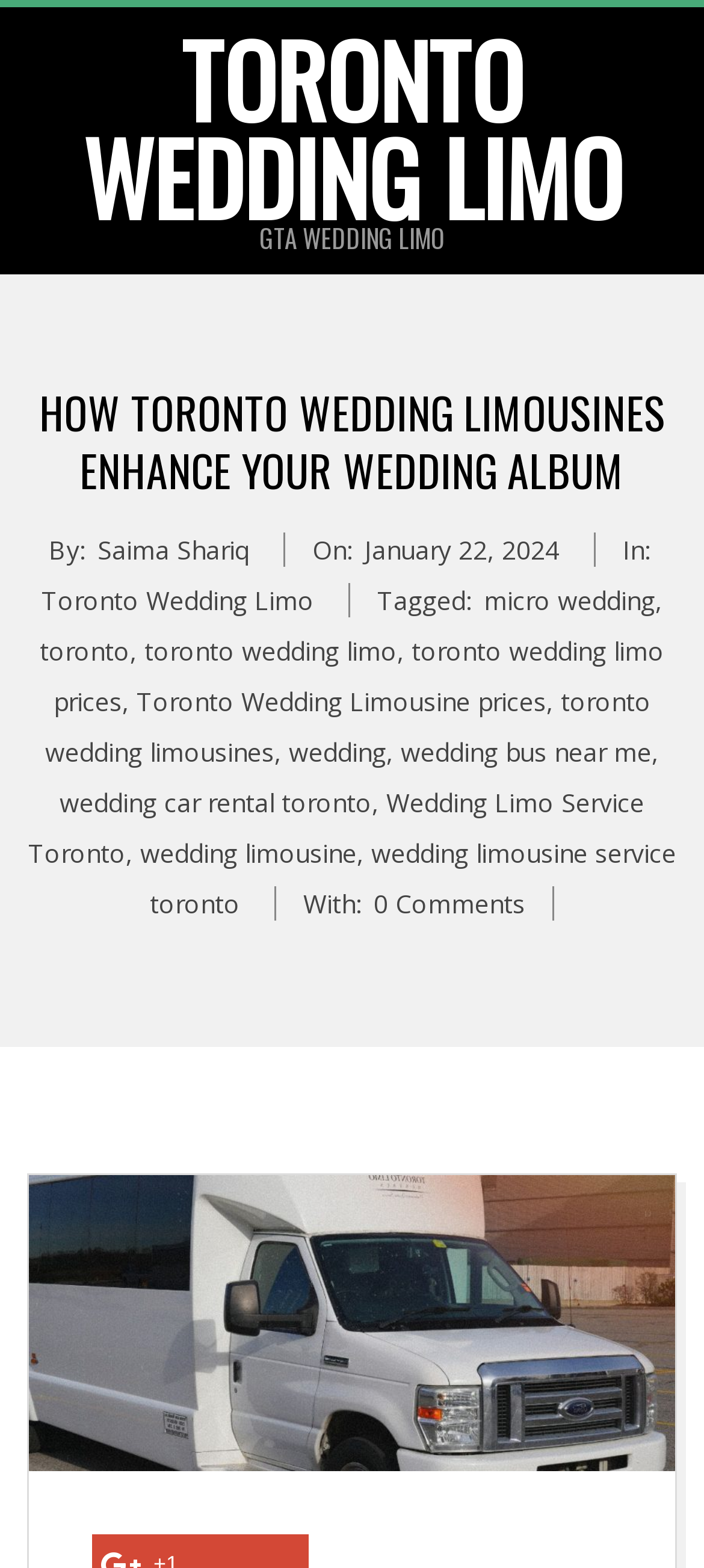Identify the bounding box coordinates of the specific part of the webpage to click to complete this instruction: "Read the article by Saima Shariq".

[0.138, 0.34, 0.354, 0.361]